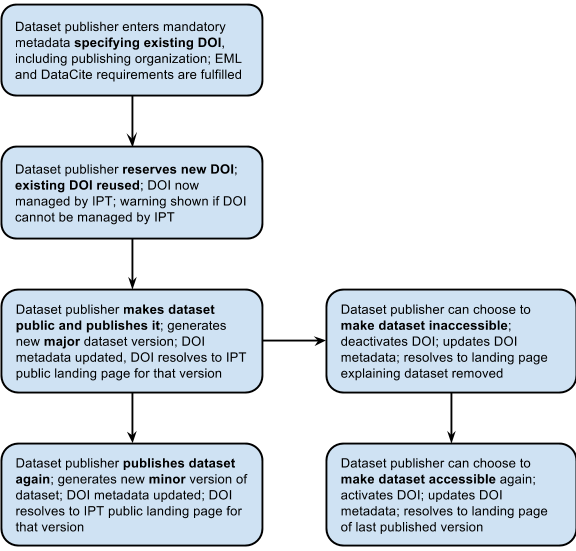What happens to the DOI when the publisher makes the dataset public?
Give a one-word or short phrase answer based on the image.

Links to IPT public landing page